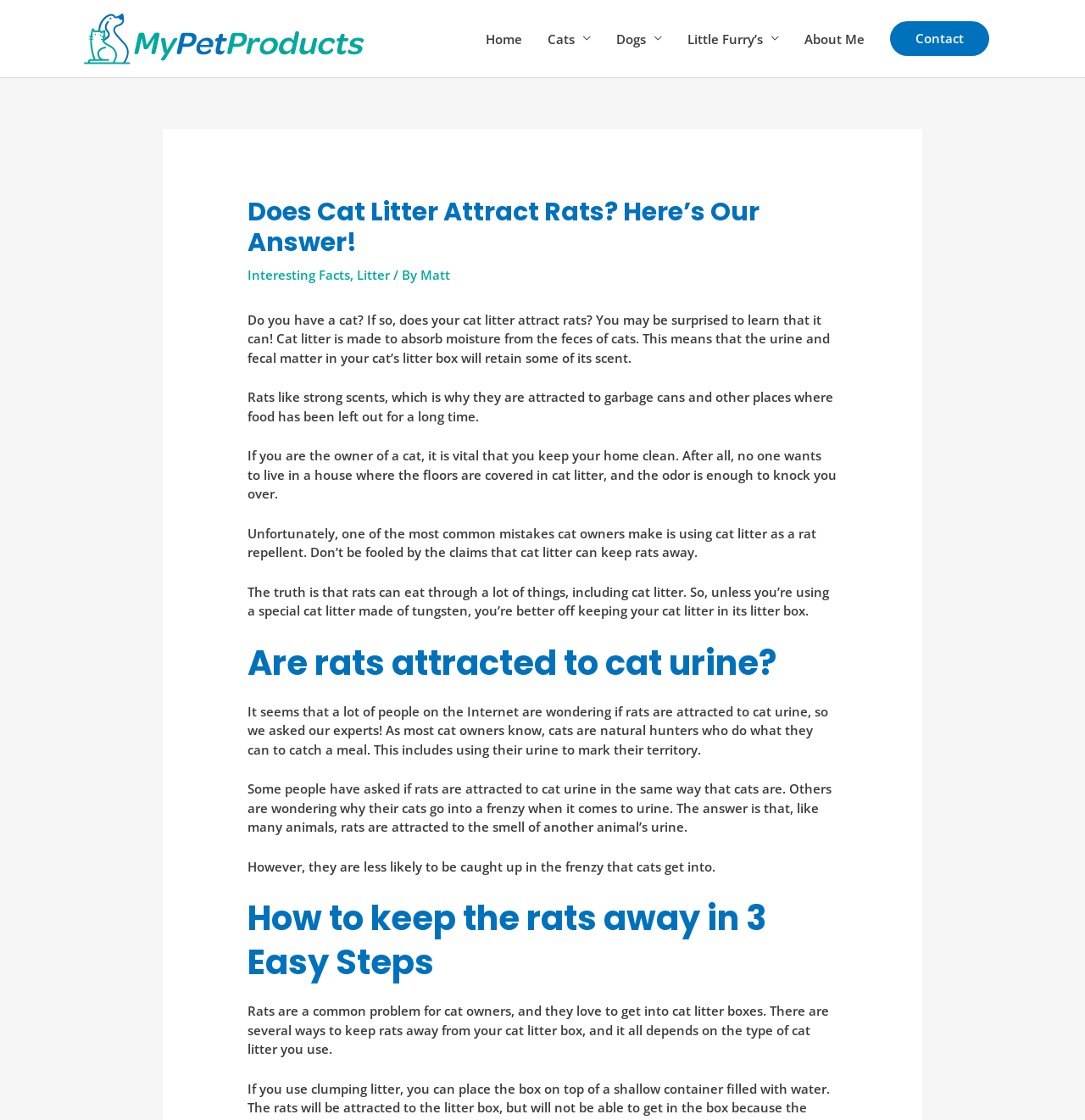Provide the bounding box coordinates of the section that needs to be clicked to accomplish the following instruction: "Click on the 'Home' link."

[0.436, 0.012, 0.493, 0.057]